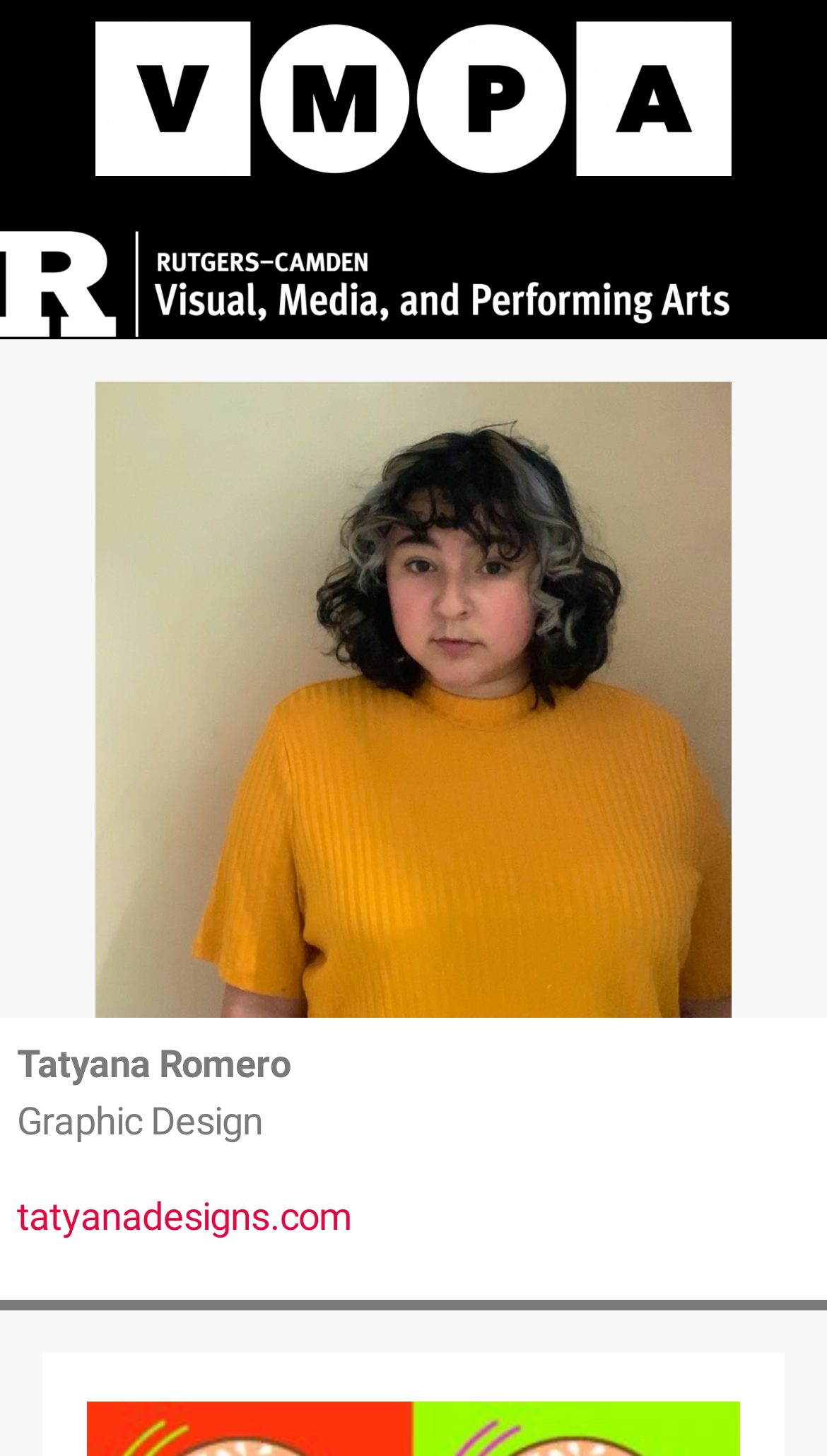From the element description: "title="twitter"", extract the bounding box coordinates of the UI element. The coordinates should be expressed as four float numbers between 0 and 1, in the order [left, top, right, bottom].

None